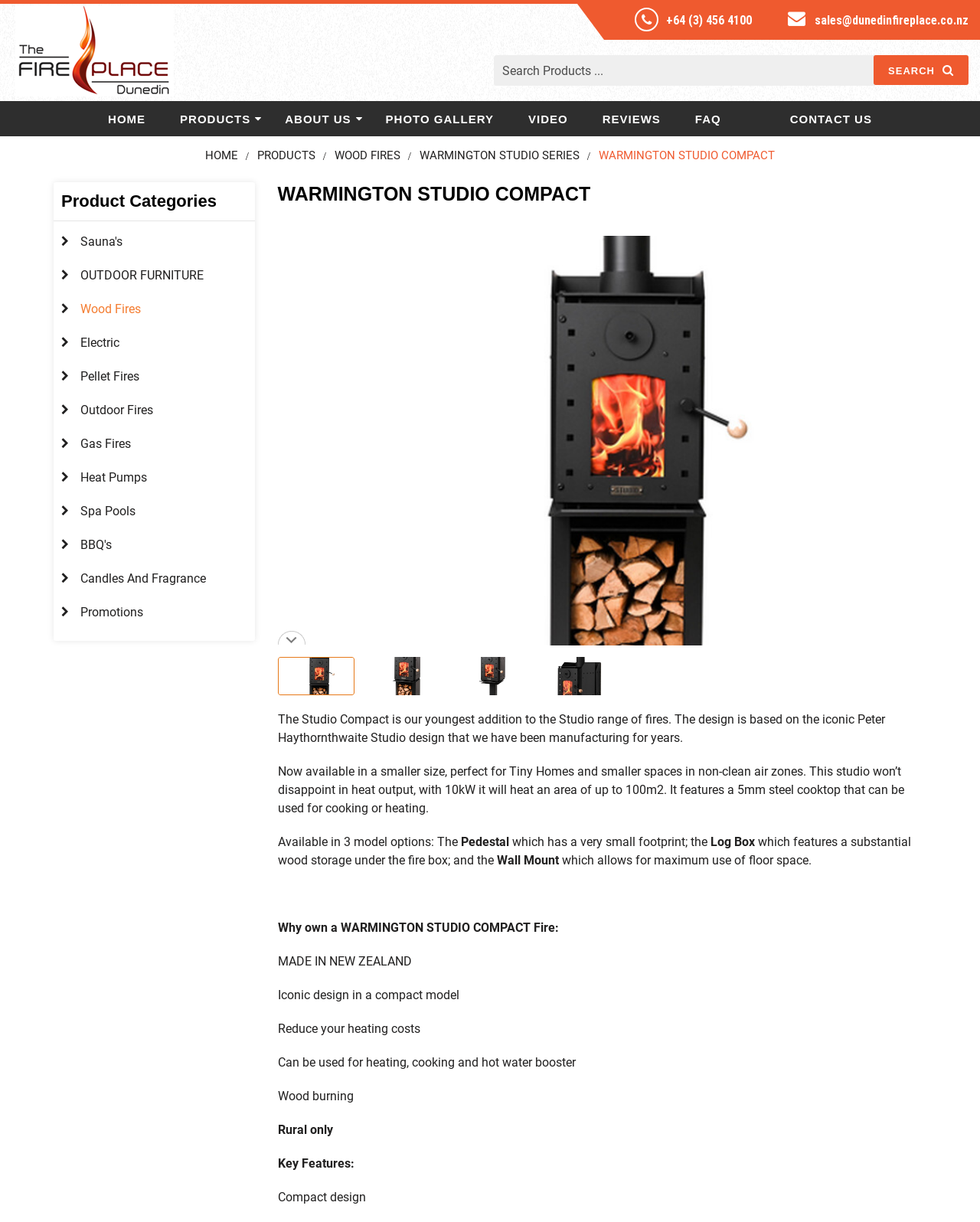How many model options are available for the WARMINGTON STUDIO COMPACT fire place?
Please respond to the question with a detailed and thorough explanation.

The number of model options can be found in the static text element with the bounding box coordinates [0.283, 0.683, 0.47, 0.695], which mentions 'Available in 3 model options'. The three model options are Pedestal, Log Box, and Wall Mount, which are mentioned in the subsequent static text elements.